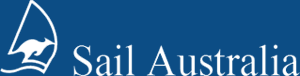What is the font color of the text?
Refer to the screenshot and deliver a thorough answer to the question presented.

The text 'Sail Australia' is rendered in a clean, white font that communicates professionalism and clarity, providing a nice contrast to the deep blue background.